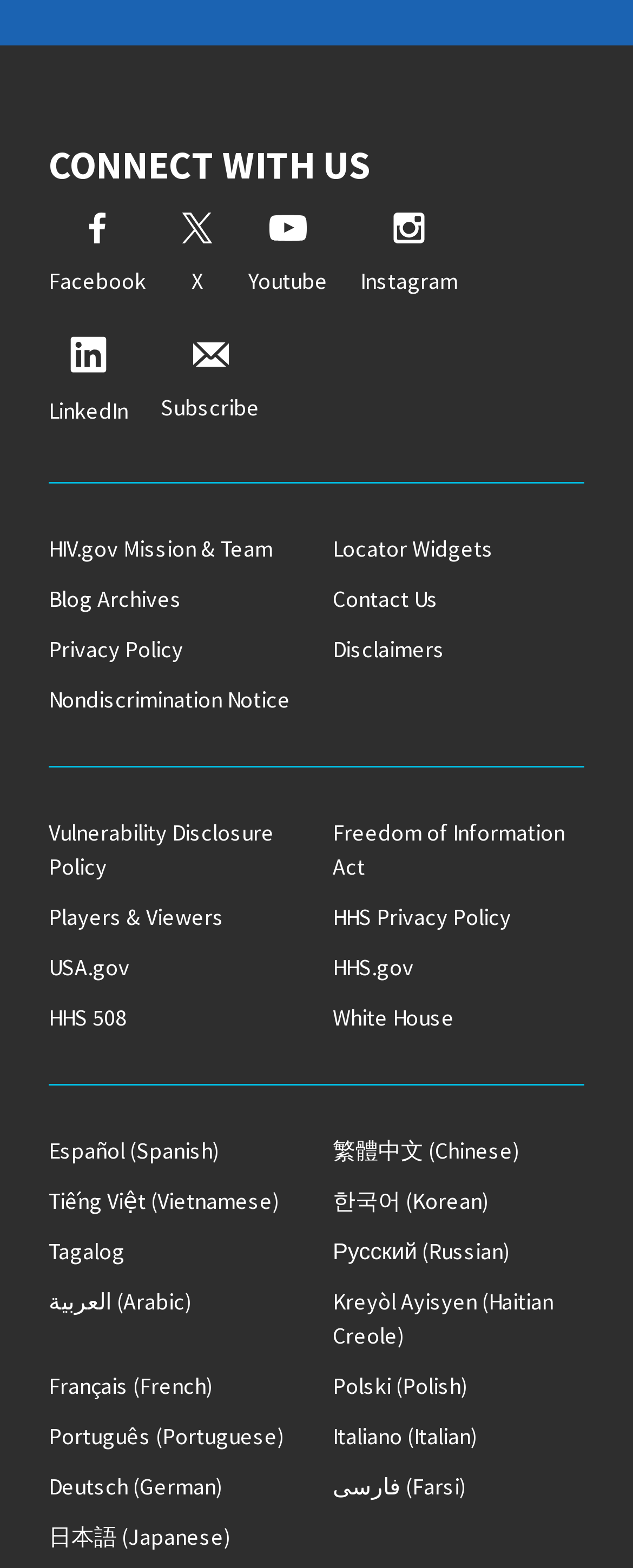What is the second link under the 'CONNECT WITH US' heading?
Please answer the question with a single word or phrase, referencing the image.

X